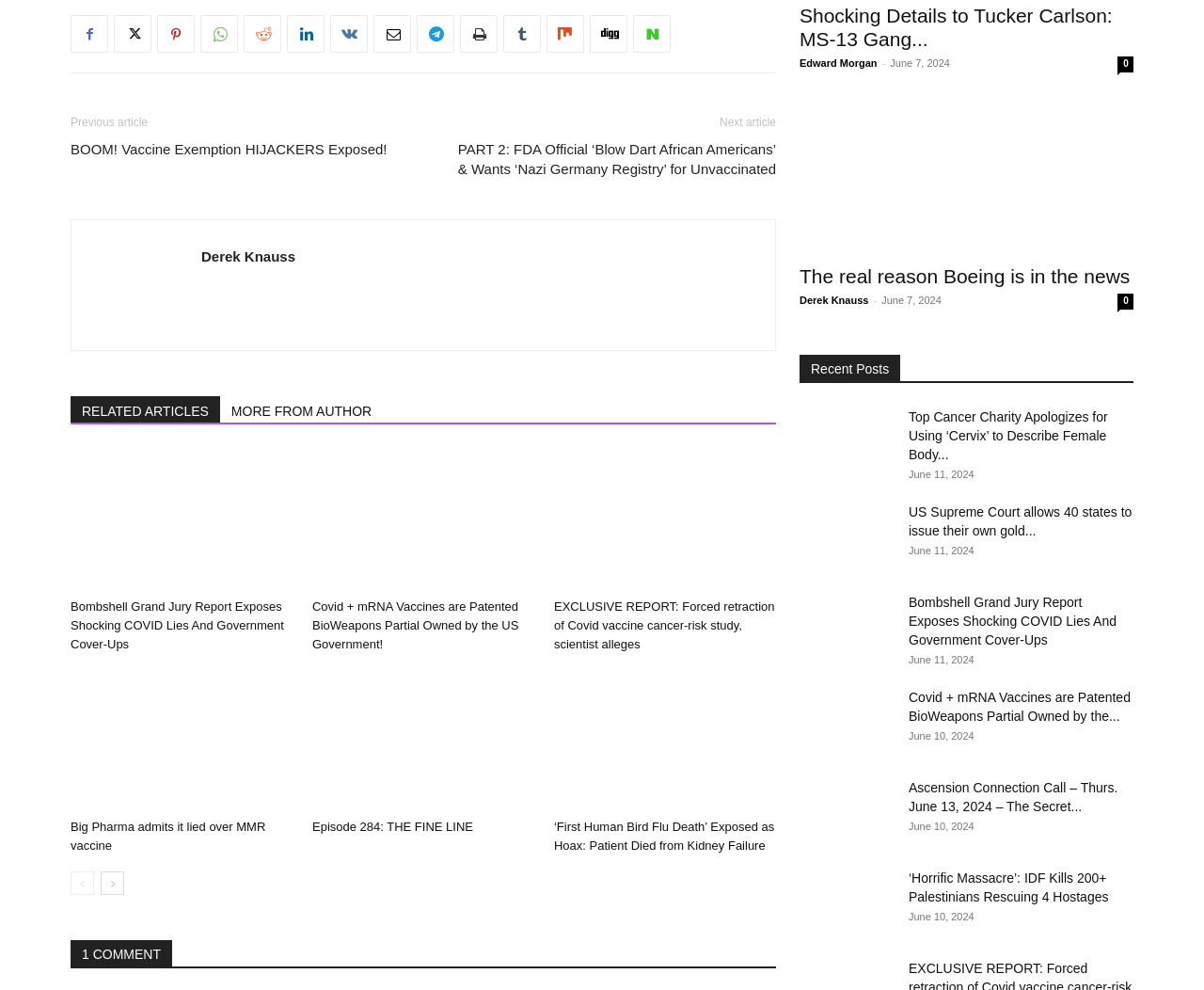Please answer the following question using a single word or phrase: 
What is the date of the article 'The real reason Boeing is in the news'?

June 7, 2024